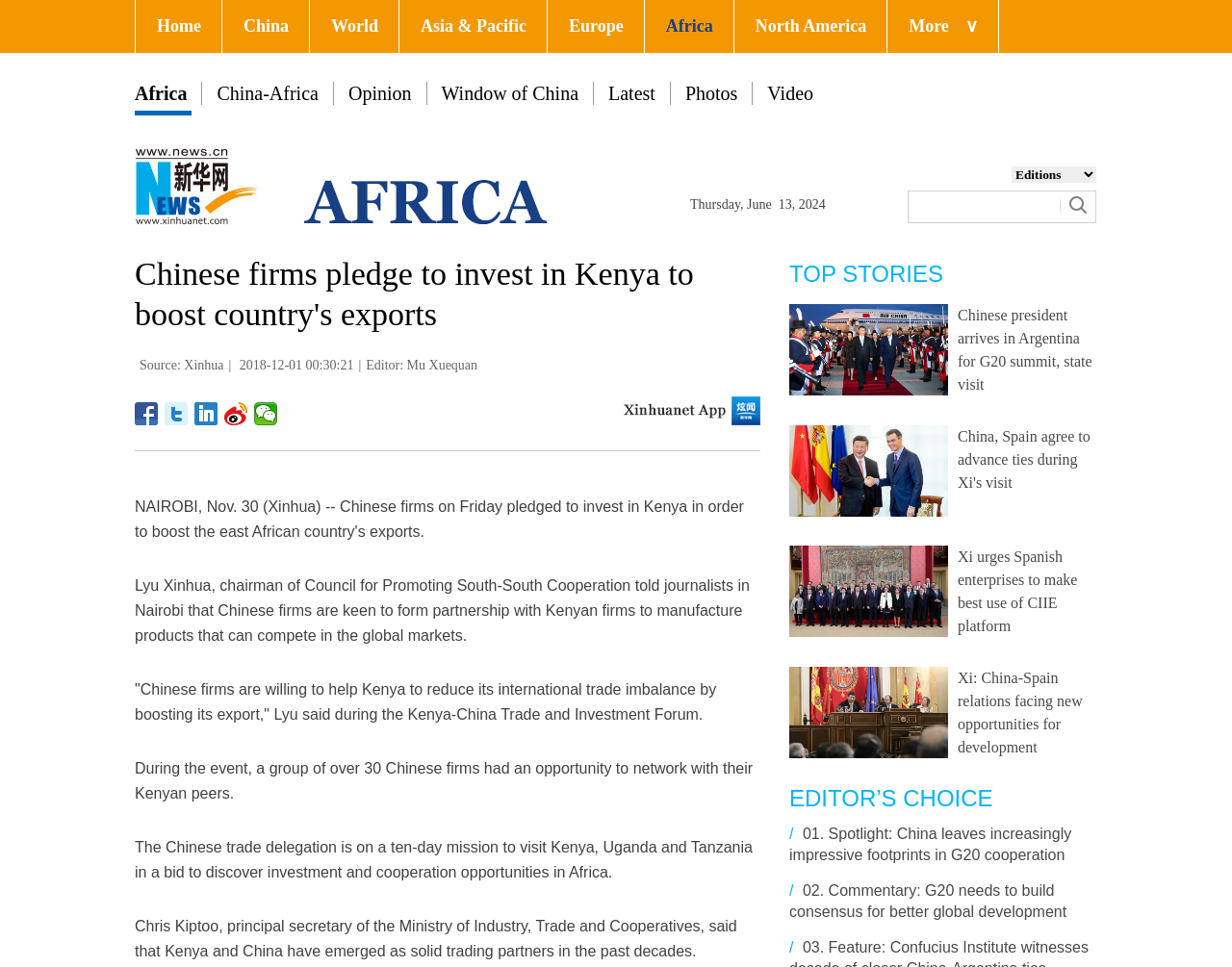What is the name of the ministry mentioned in the article?
Look at the image and respond with a one-word or short-phrase answer.

Ministry of Industry, Trade and Cooperatives